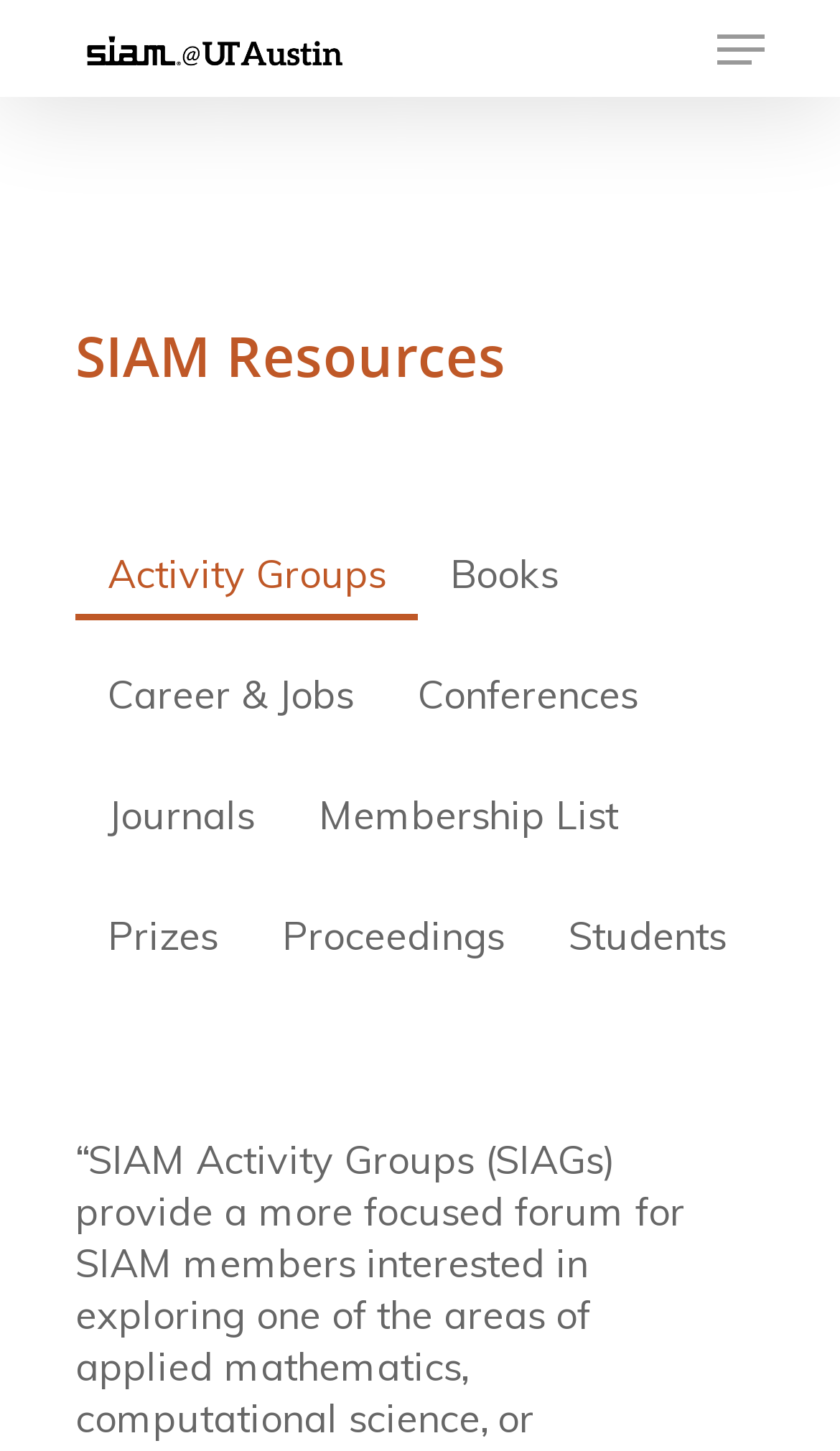Answer the question below with a single word or a brief phrase: 
How many links are there in the top navigation bar?

7